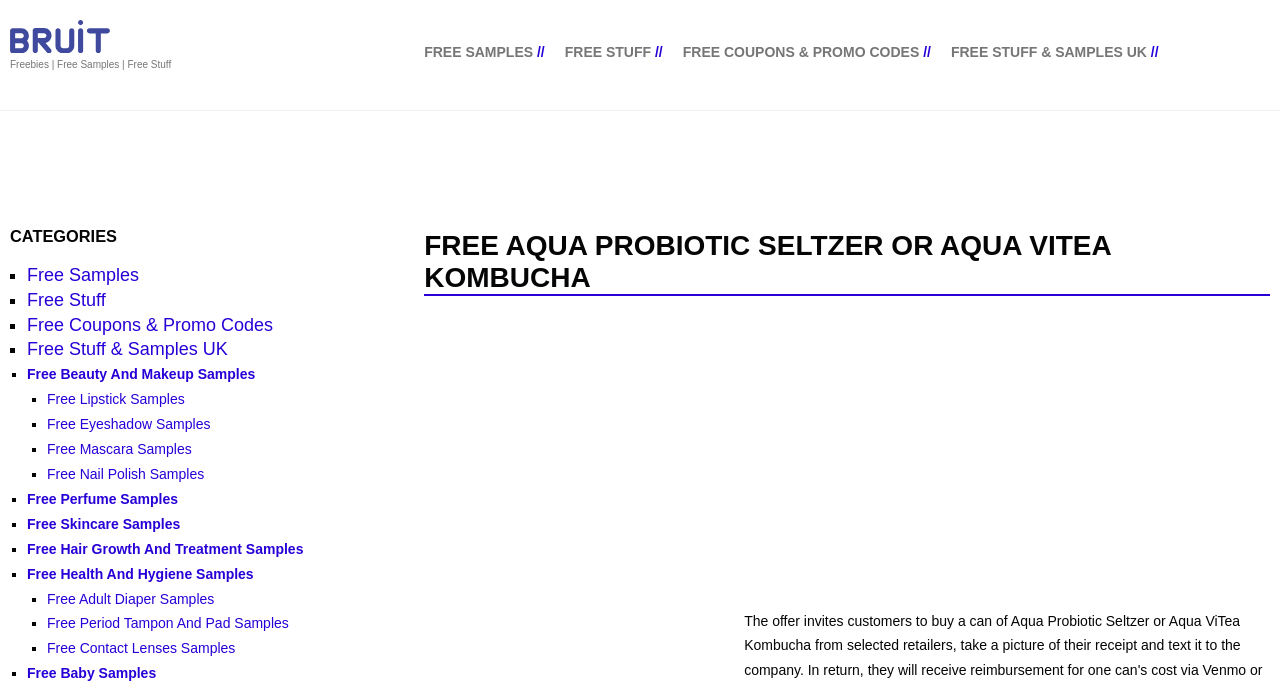Give a succinct answer to this question in a single word or phrase: 
What is the main category of free samples?

Beauty and Makeup